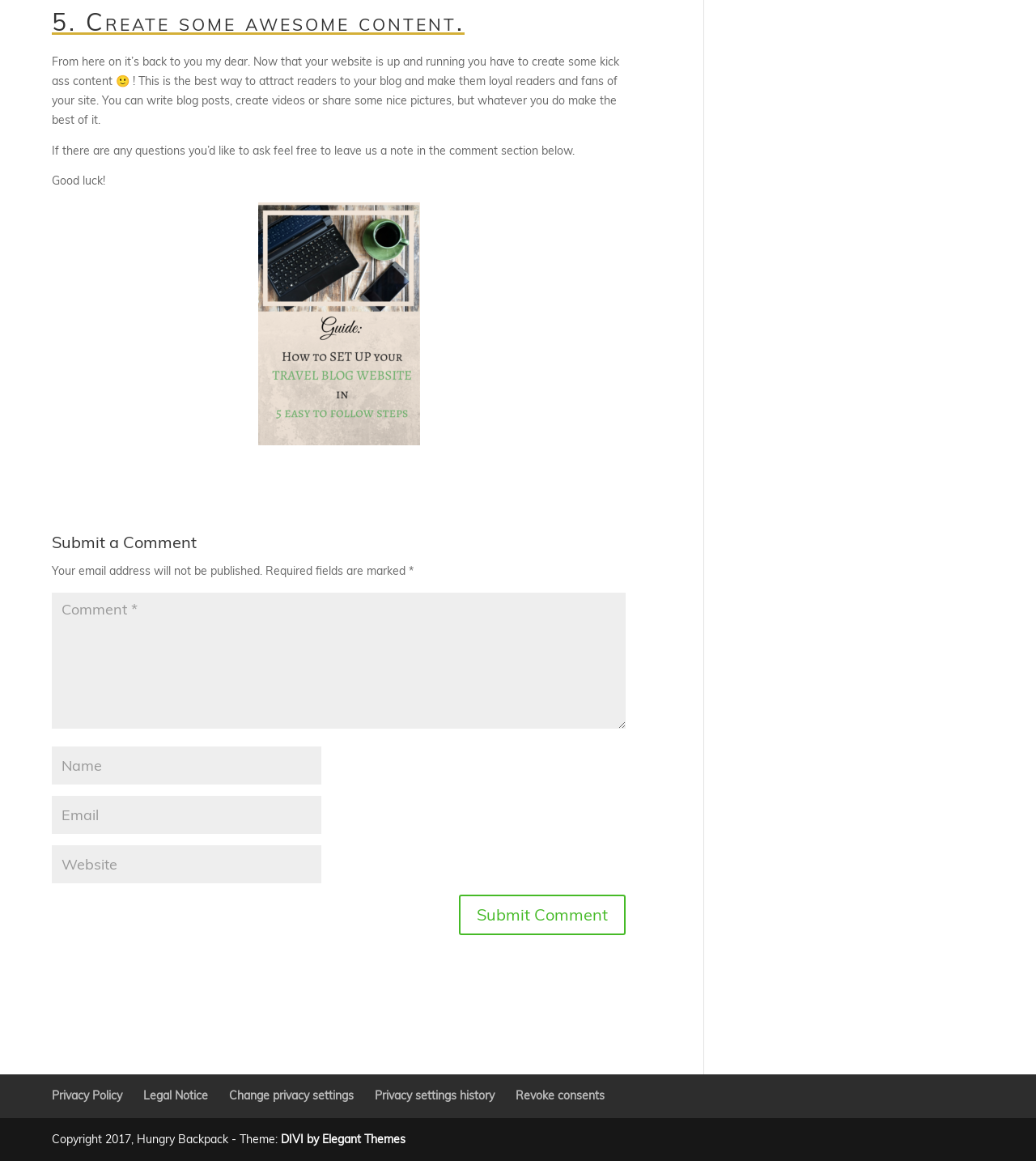Using the provided description: "Change privacy settings", find the bounding box coordinates of the corresponding UI element. The output should be four float numbers between 0 and 1, in the format [left, top, right, bottom].

[0.221, 0.937, 0.341, 0.95]